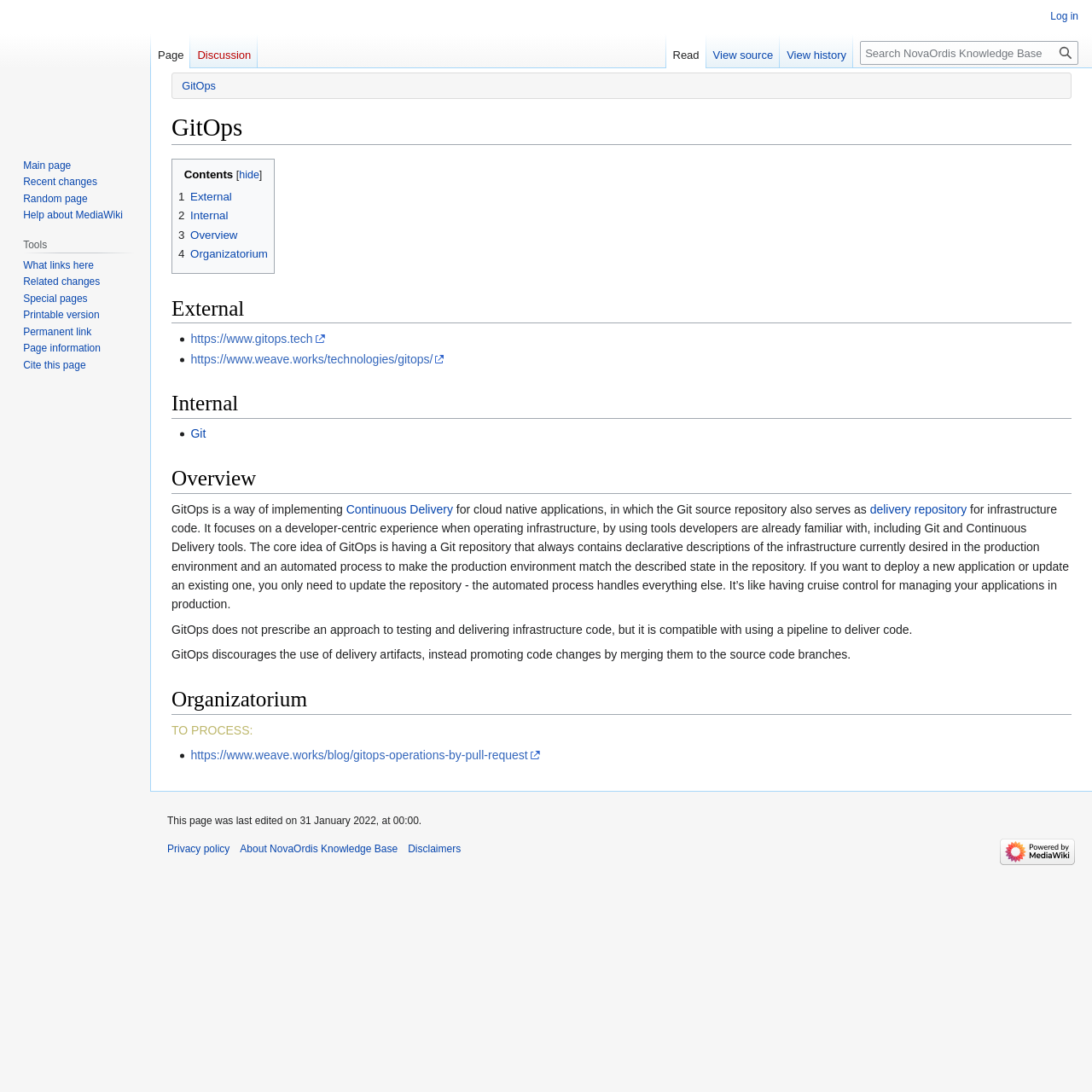Given the description of a UI element: "Cite this page", identify the bounding box coordinates of the matching element in the webpage screenshot.

[0.021, 0.329, 0.079, 0.34]